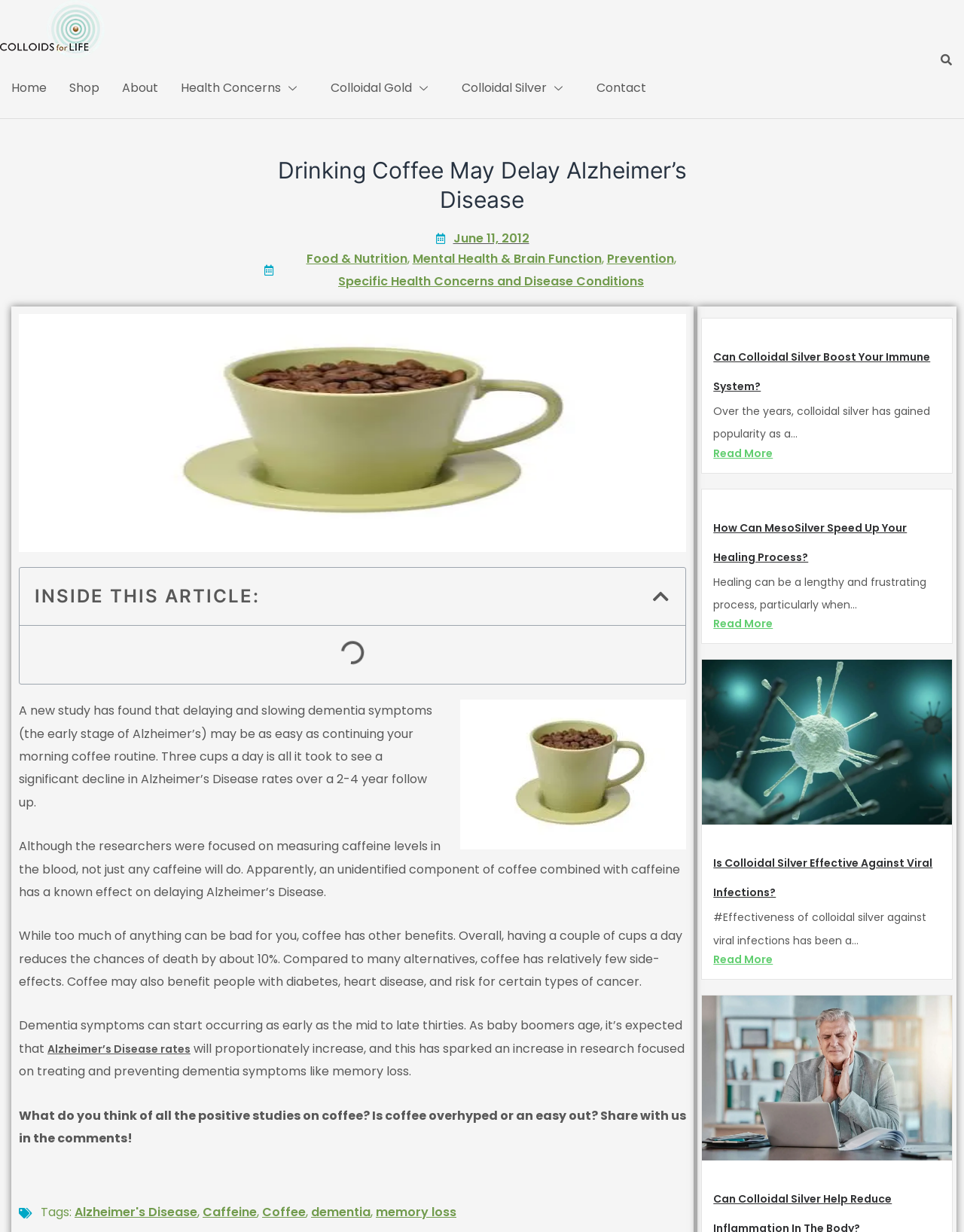Provide a one-word or one-phrase answer to the question:
What is the category of the article?

Food & Nutrition